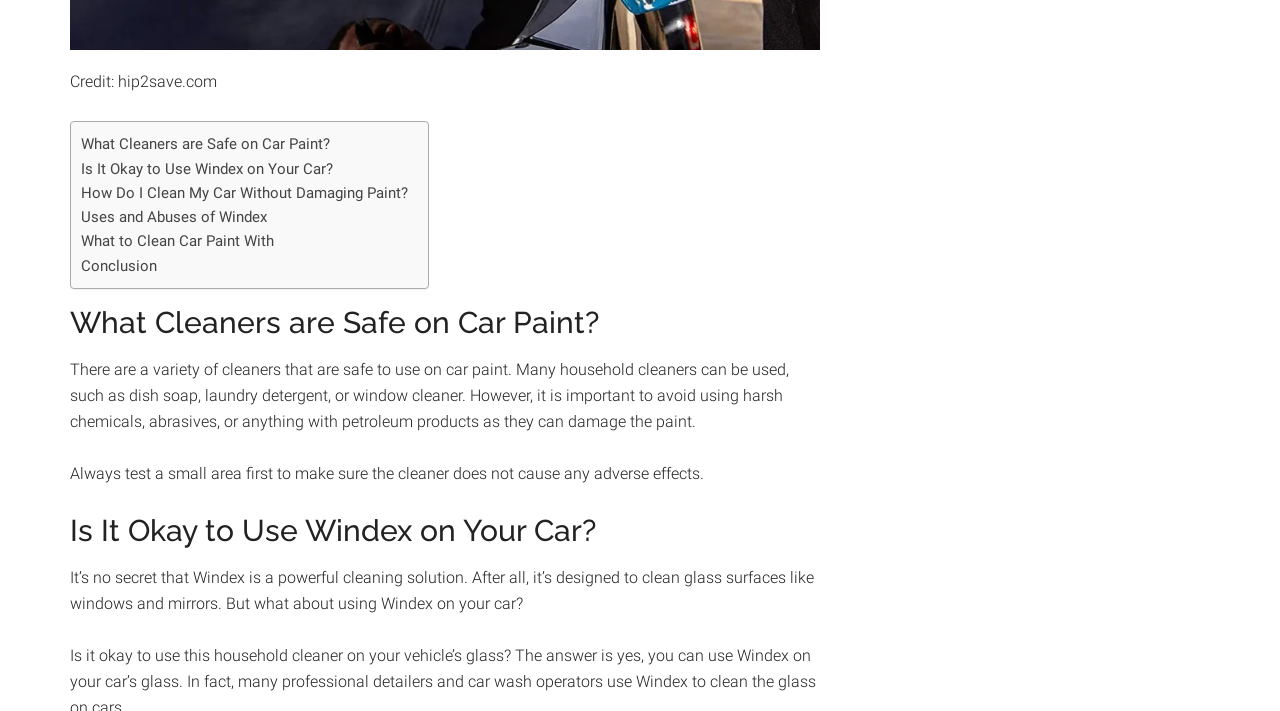Please provide a brief answer to the following inquiry using a single word or phrase:
What should you avoid using on car paint?

harsh chemicals, abrasives, petroleum products